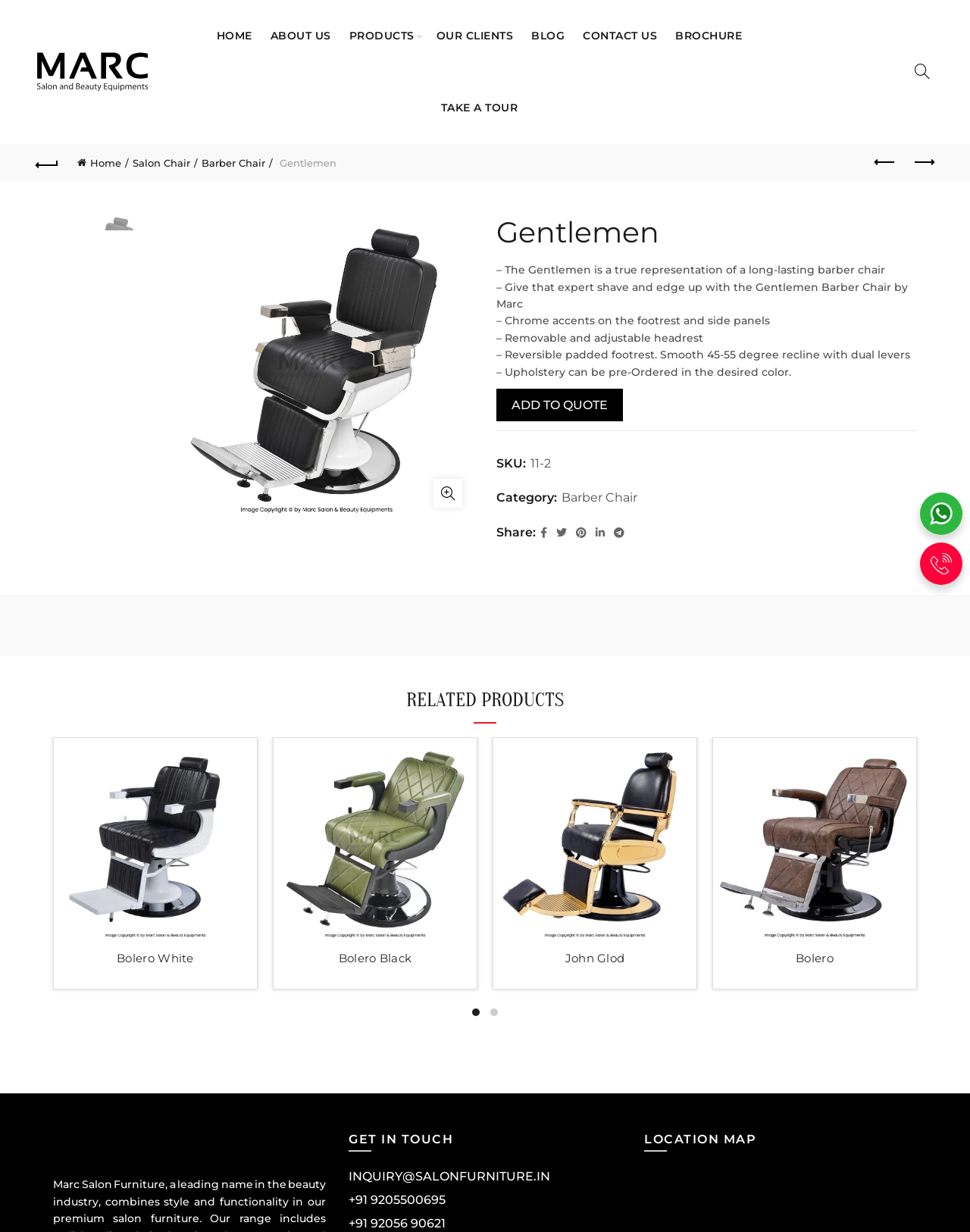Identify the bounding box coordinates for the UI element described as: "Click to enlarge". The coordinates should be provided as four floats between 0 and 1: [left, top, right, bottom].

[0.447, 0.389, 0.477, 0.412]